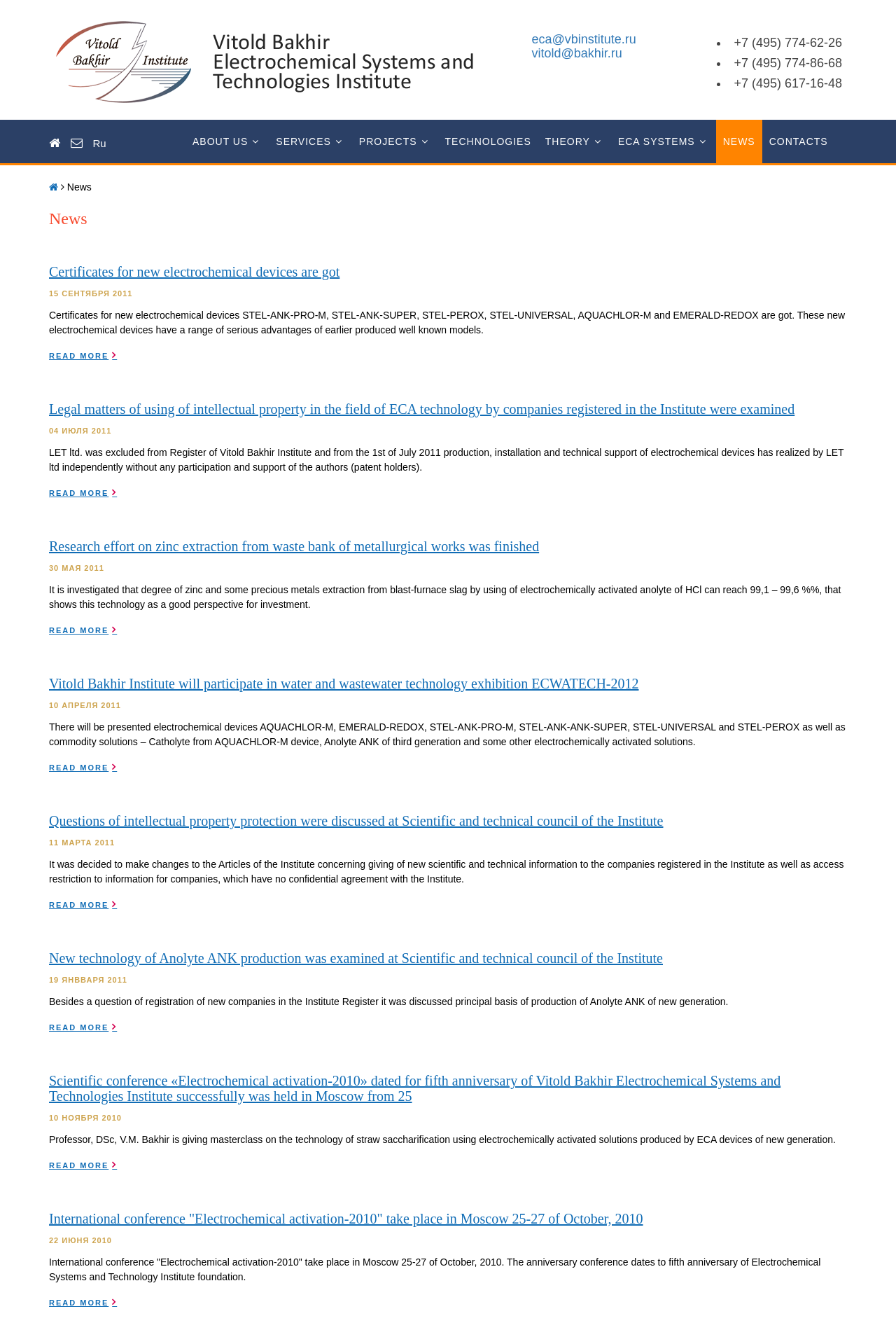How many news articles are on the webpage?
Utilize the information in the image to give a detailed answer to the question.

The number of news articles on the webpage can be determined by counting the number of heading elements with links that contain the text 'READ MORE'. There are 9 such elements on the webpage, each corresponding to a news article.